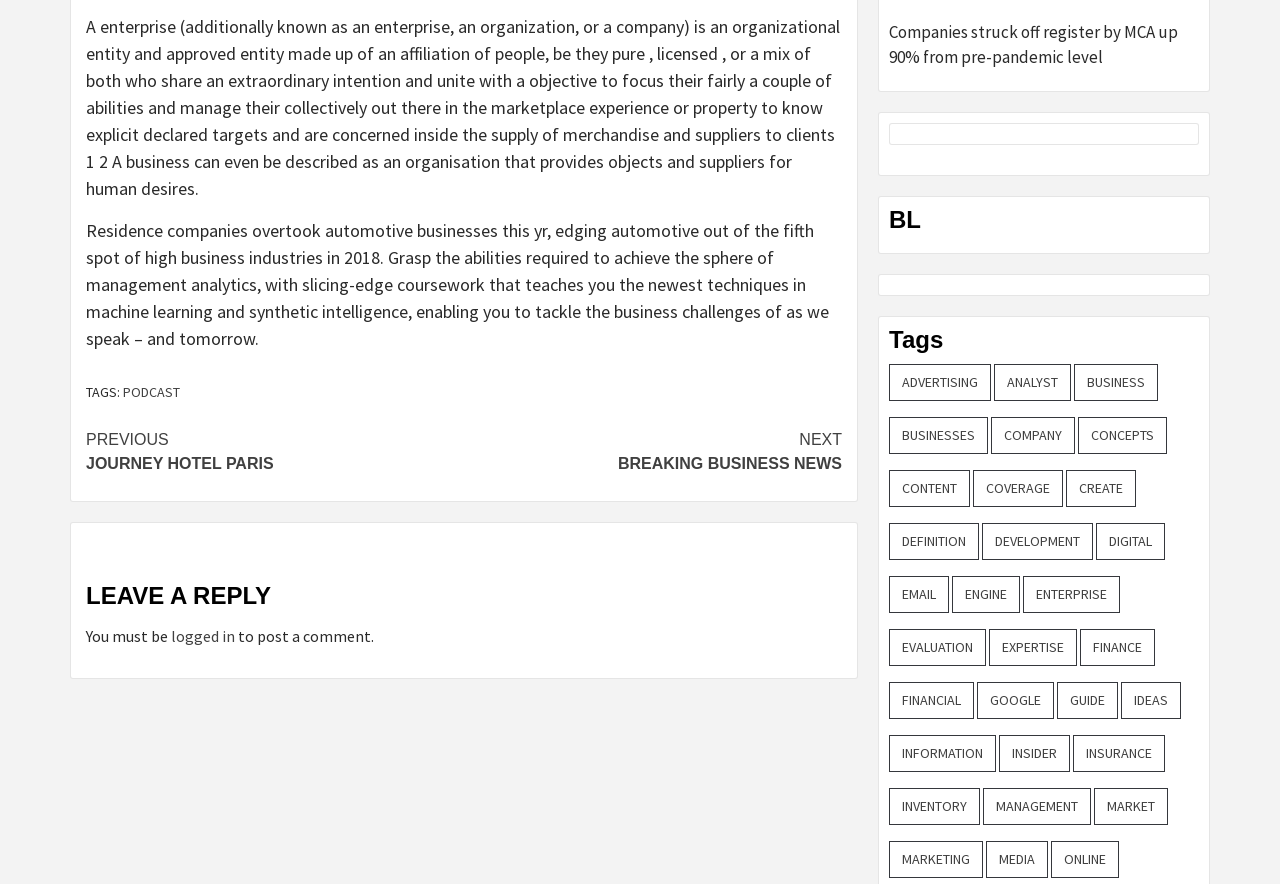Find the bounding box coordinates of the element's region that should be clicked in order to follow the given instruction: "Click on the 'PODCAST' link". The coordinates should consist of four float numbers between 0 and 1, i.e., [left, top, right, bottom].

[0.096, 0.433, 0.141, 0.453]